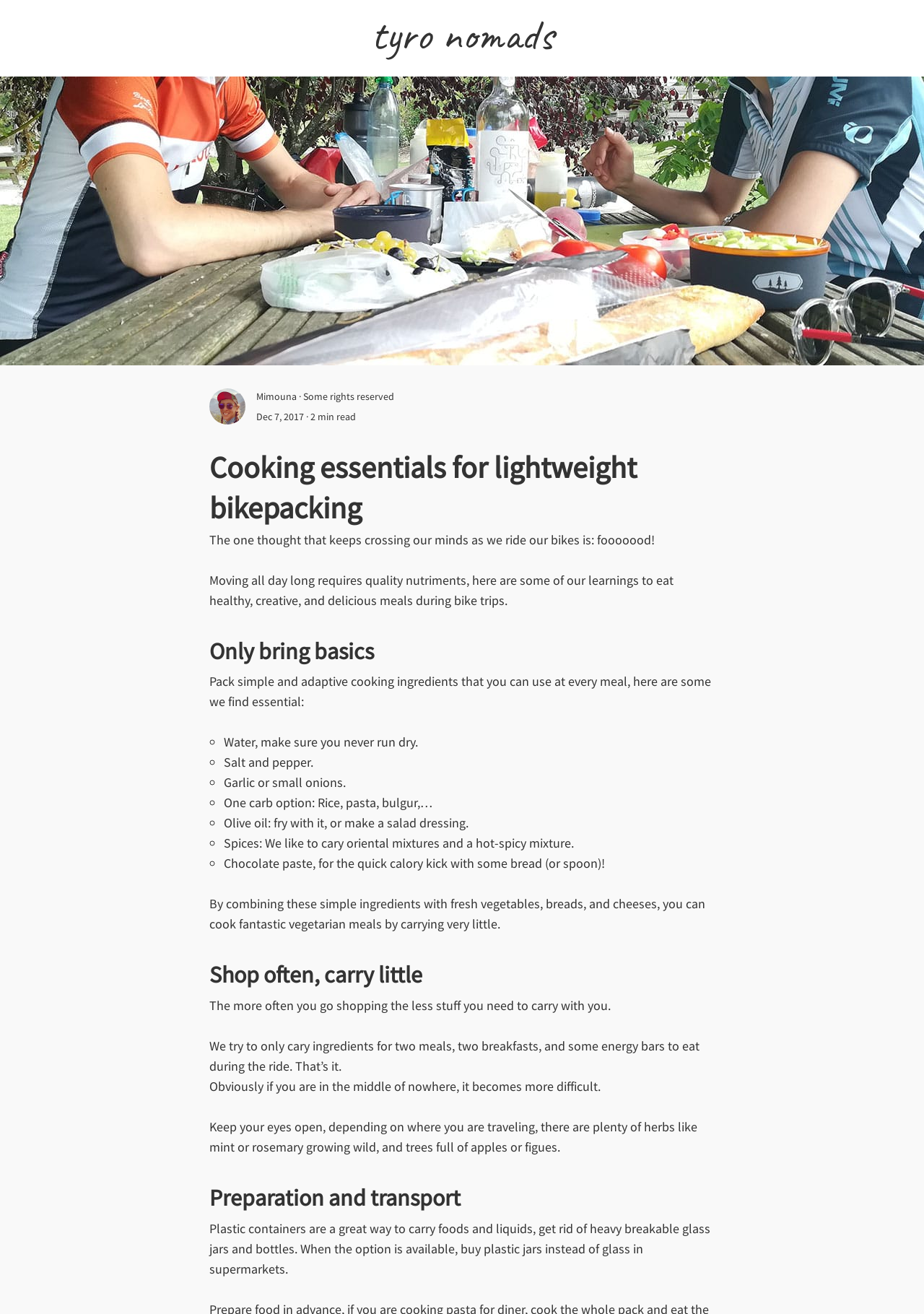Use a single word or phrase to answer this question: 
What is the importance of shopping often?

Carry little